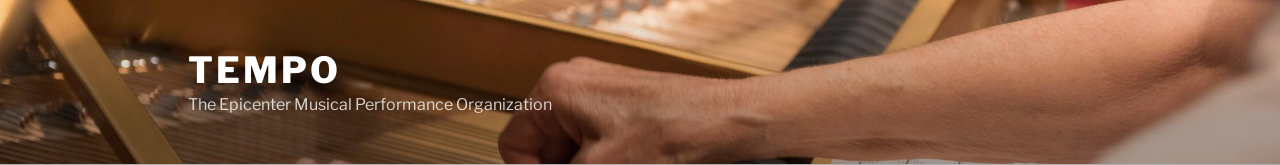Offer a detailed explanation of what is happening in the image.

The image features a close-up view of a hand adjusting the tuning of a musical instrument, likely a piano or similar stringed instrument, set against a blurred backdrop that includes the instrument's strings. Above the hand, the word "TEMPO" is prominently displayed in bold, suggesting the theme of rhythm and musicality. Beneath it, the subtitle reads "The Epicenter Musical Performance Organization," indicating the image is likely associated with a musical organization focused on performance excellence and community engagement in the arts. This visual captures the intimate, hands-on aspect of music-making, reflecting both the technical skill and artistic expression involved.